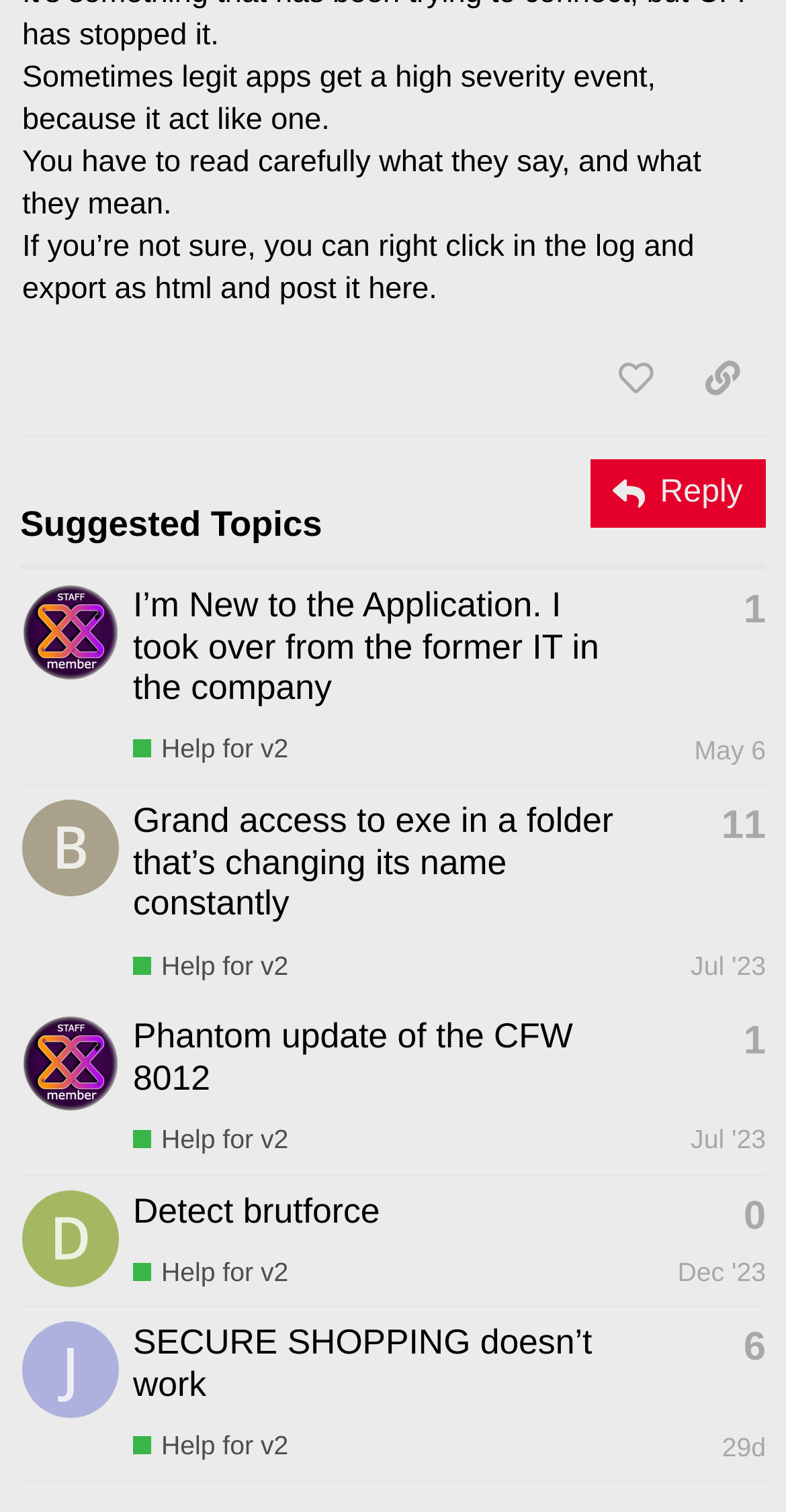Pinpoint the bounding box coordinates for the area that should be clicked to perform the following instruction: "Click the 'share a link to this post' button".

[0.864, 0.225, 0.974, 0.277]